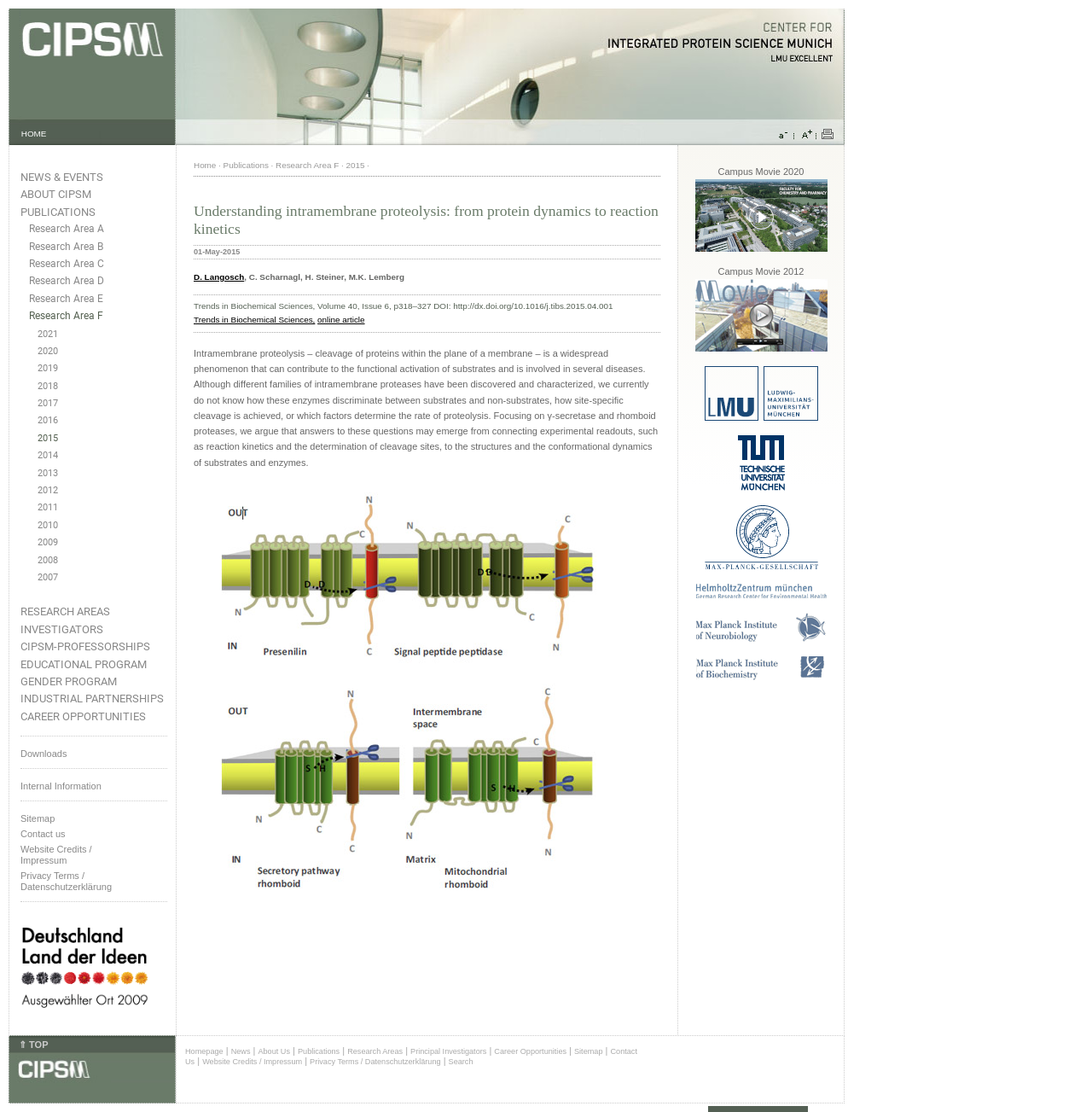Point out the bounding box coordinates of the section to click in order to follow this instruction: "Go to NEWS & EVENTS".

[0.019, 0.153, 0.153, 0.165]